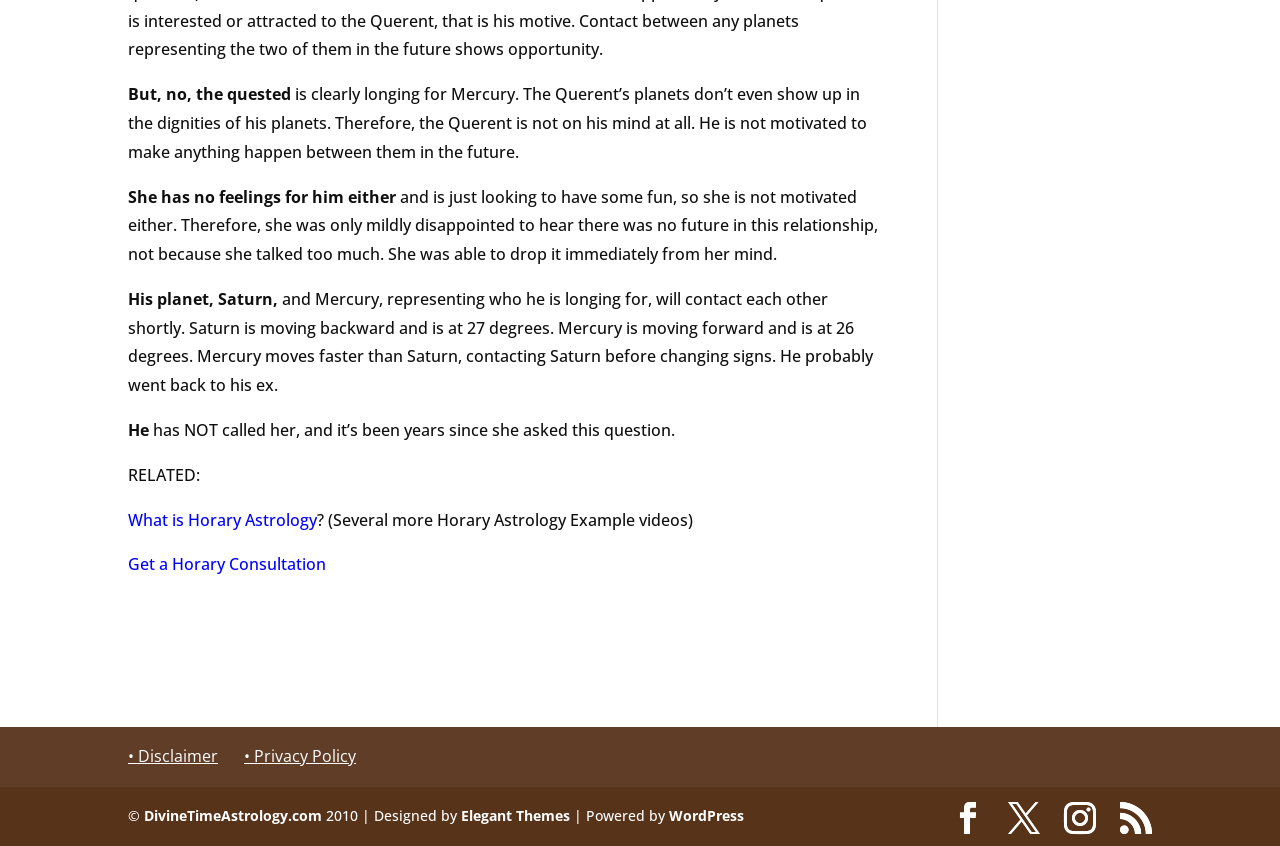Provide a thorough and detailed response to the question by examining the image: 
What is the topic of the astrology reading?

The topic of the astrology reading is Horary Astrology, which is evident from the text content of the webpage, specifically the sentence 'RELATED: What is Horary Astrology' and the links provided at the bottom of the page.